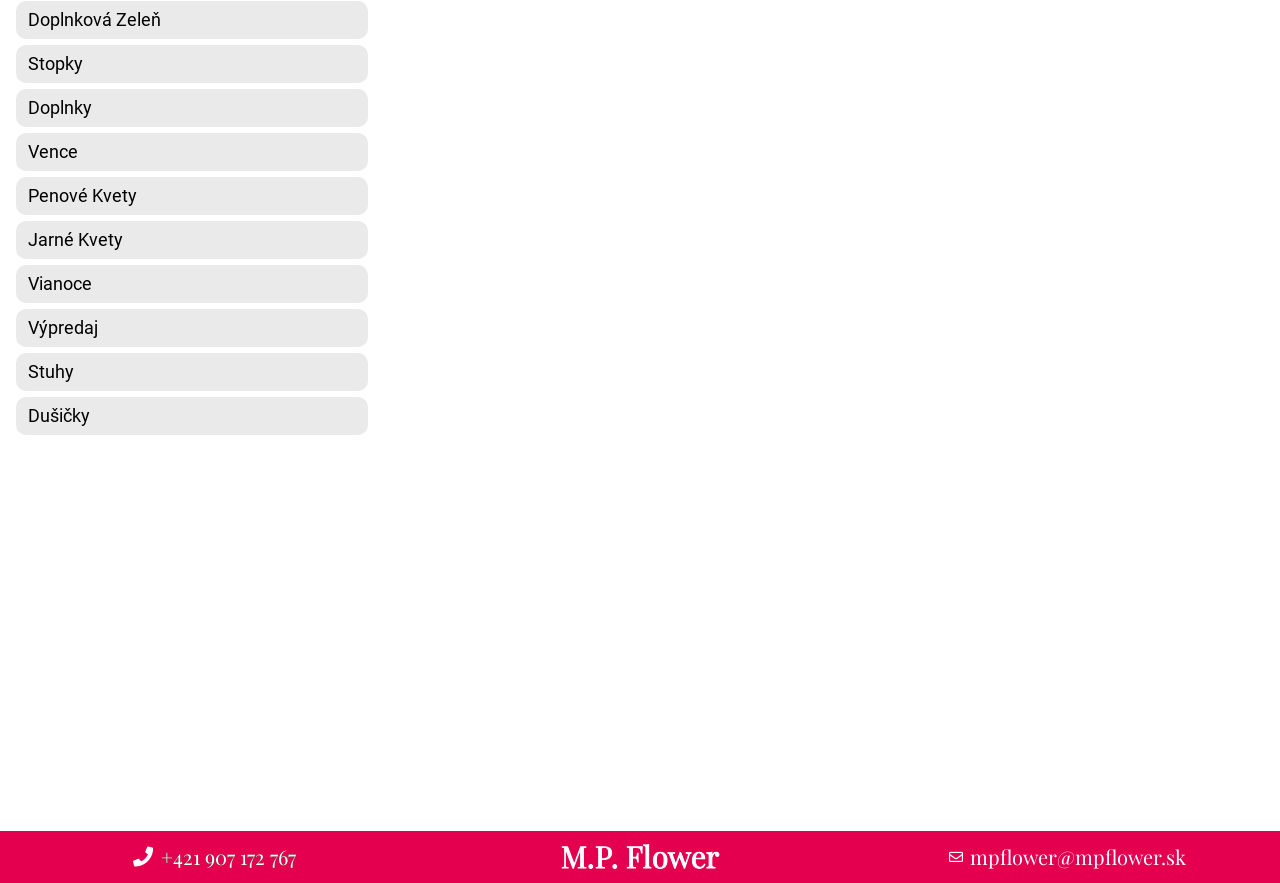From the element description: "Doplnková zeleň", extract the bounding box coordinates of the UI element. The coordinates should be expressed as four float numbers between 0 and 1, in the order [left, top, right, bottom].

[0.012, 0.001, 0.288, 0.044]